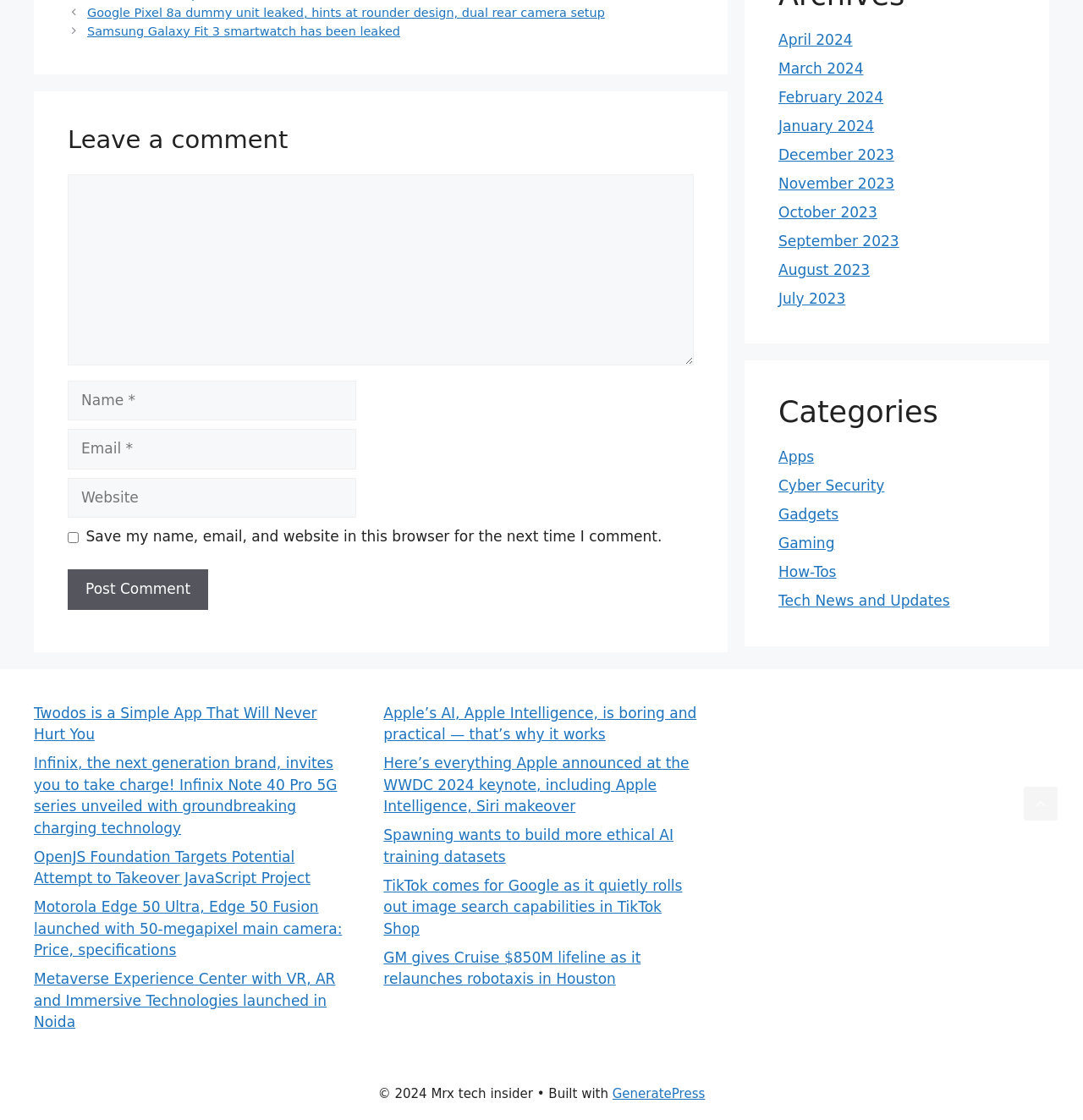From the screenshot, find the bounding box of the UI element matching this description: "Apps". Supply the bounding box coordinates in the form [left, top, right, bottom], each a float between 0 and 1.

[0.719, 0.4, 0.752, 0.415]